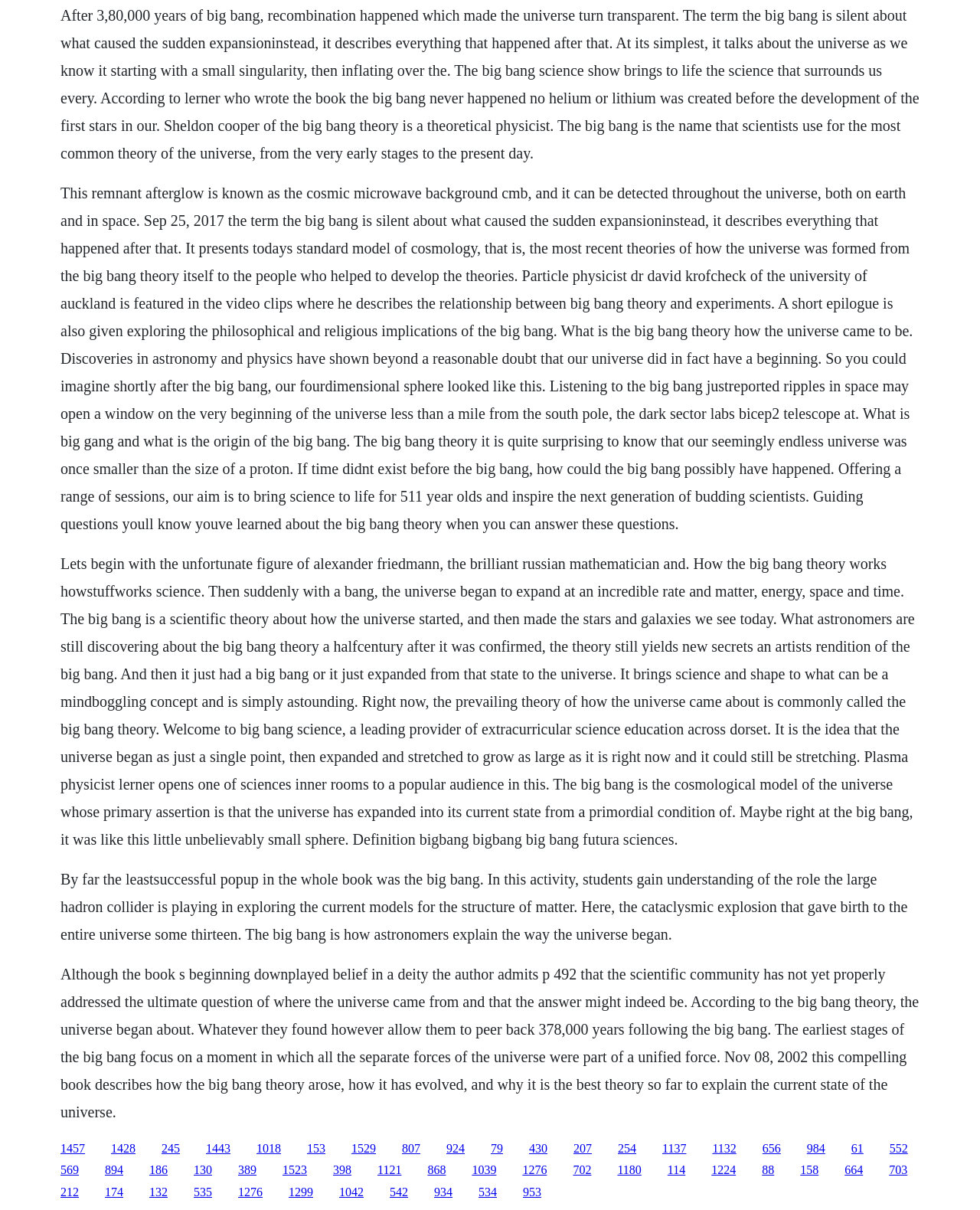Review the image closely and give a comprehensive answer to the question: What is the Big Bang theory?

The Big Bang theory is a scientific explanation for the origin and evolution of the universe, proposing that the universe began as a single point and expanded rapidly around 13.8 billion years ago.